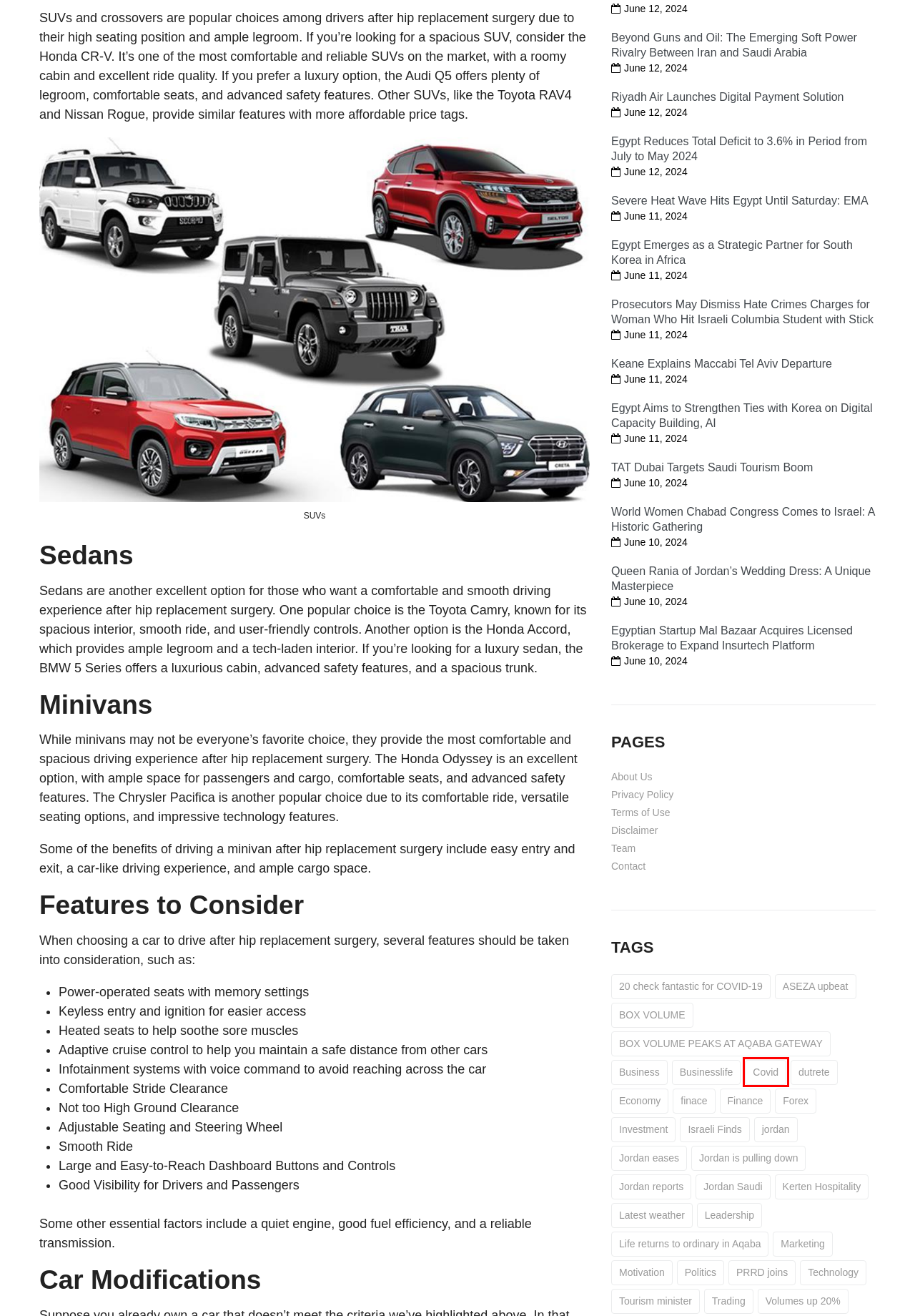You are provided with a screenshot of a webpage that includes a red rectangle bounding box. Please choose the most appropriate webpage description that matches the new webpage after clicking the element within the red bounding box. Here are the candidates:
A. Egypt Aims to Strengthen Ties with Korea on Digital Capacity Building, AI
B. Leadership Archives - iAqaba
C. Queen Rania of Jordan’s Wedding Dress: A Unique Masterpiece
D. BOX VOLUME Archives - iAqaba
E. Businesslife Archives - iAqaba
F. Disclaimer
G. ASEZA upbeat Archives - iAqaba
H. Covid Archives - iAqaba

H